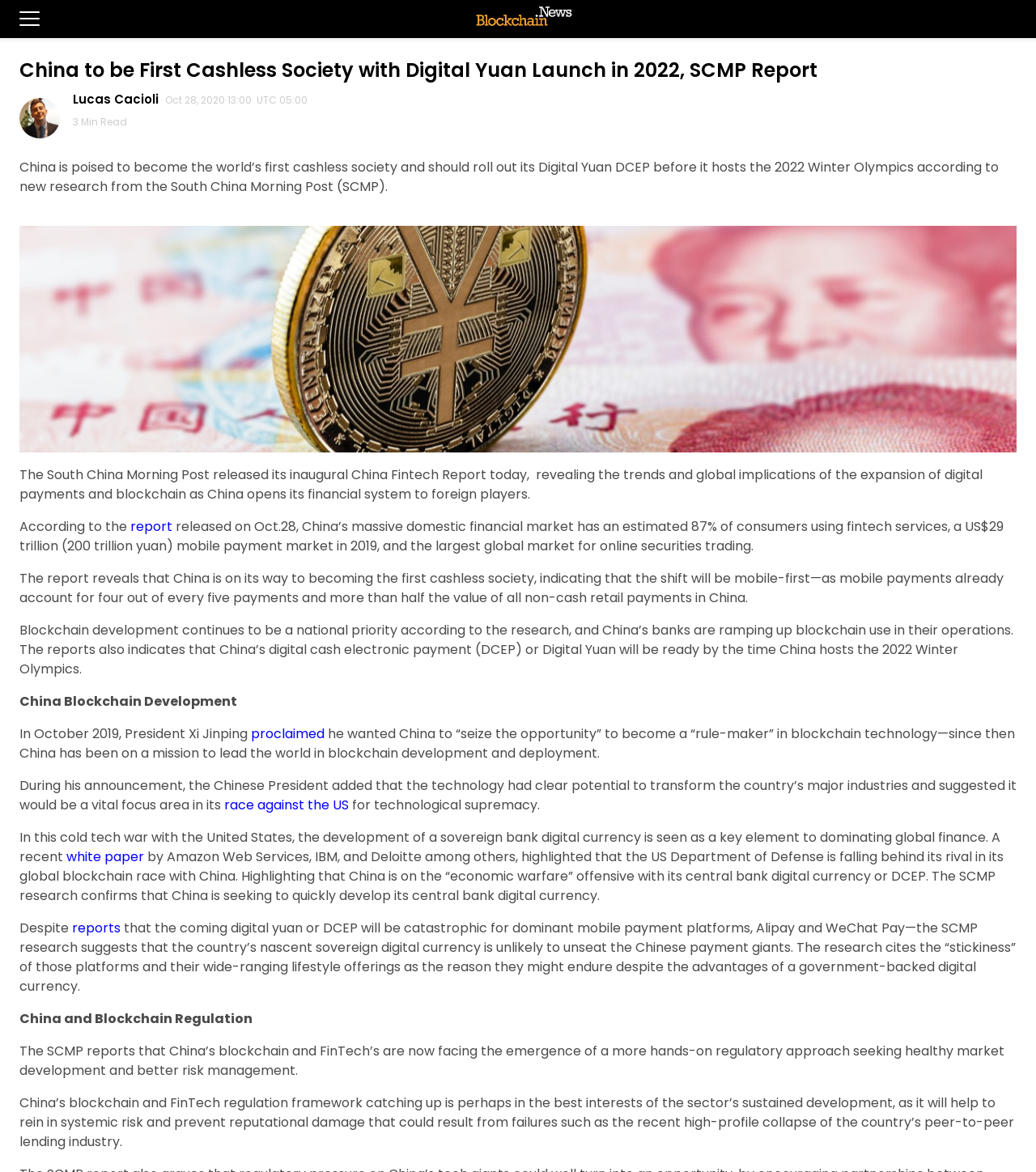Please extract the webpage's main title and generate its text content.

China to be First Cashless Society with Digital Yuan Launch in 2022, SCMP Report